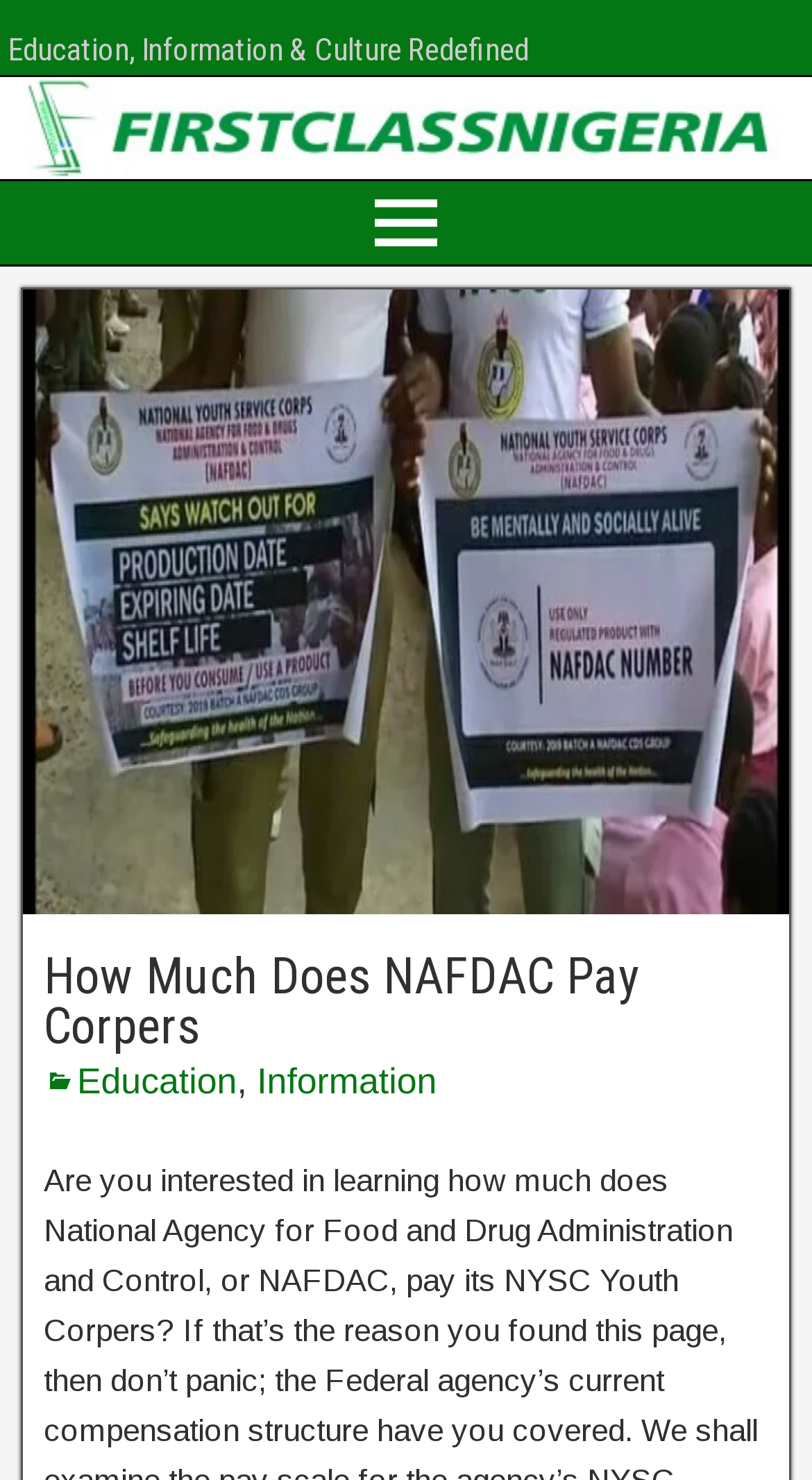What is the main topic of the webpage?
Examine the webpage screenshot and provide an in-depth answer to the question.

The main topic of the webpage can be determined by looking at the heading element with the text 'How Much Does NAFDAC Pay Corpers', which suggests that the webpage is discussing the salary structure of NAFDAC.